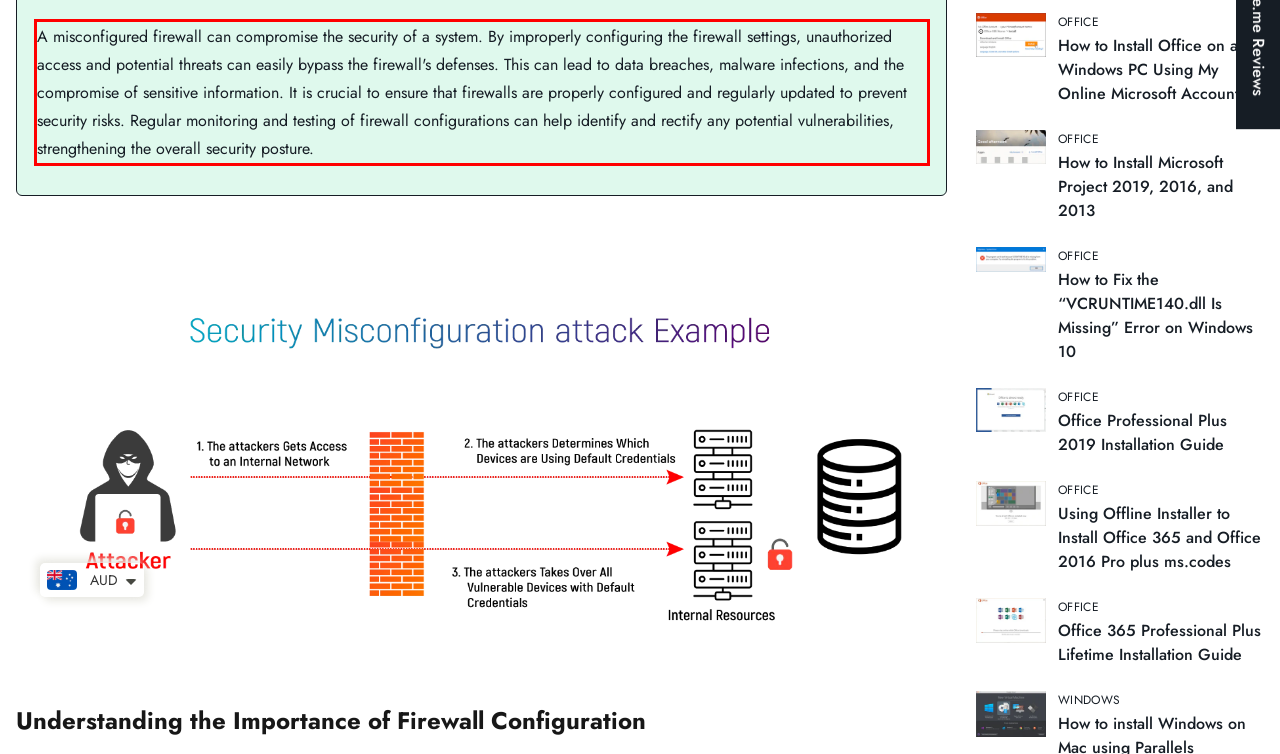View the screenshot of the webpage and identify the UI element surrounded by a red bounding box. Extract the text contained within this red bounding box.

A misconfigured firewall can compromise the security of a system. By improperly configuring the firewall settings, unauthorized access and potential threats can easily bypass the firewall's defenses. This can lead to data breaches, malware infections, and the compromise of sensitive information. It is crucial to ensure that firewalls are properly configured and regularly updated to prevent security risks. Regular monitoring and testing of firewall configurations can help identify and rectify any potential vulnerabilities, strengthening the overall security posture.